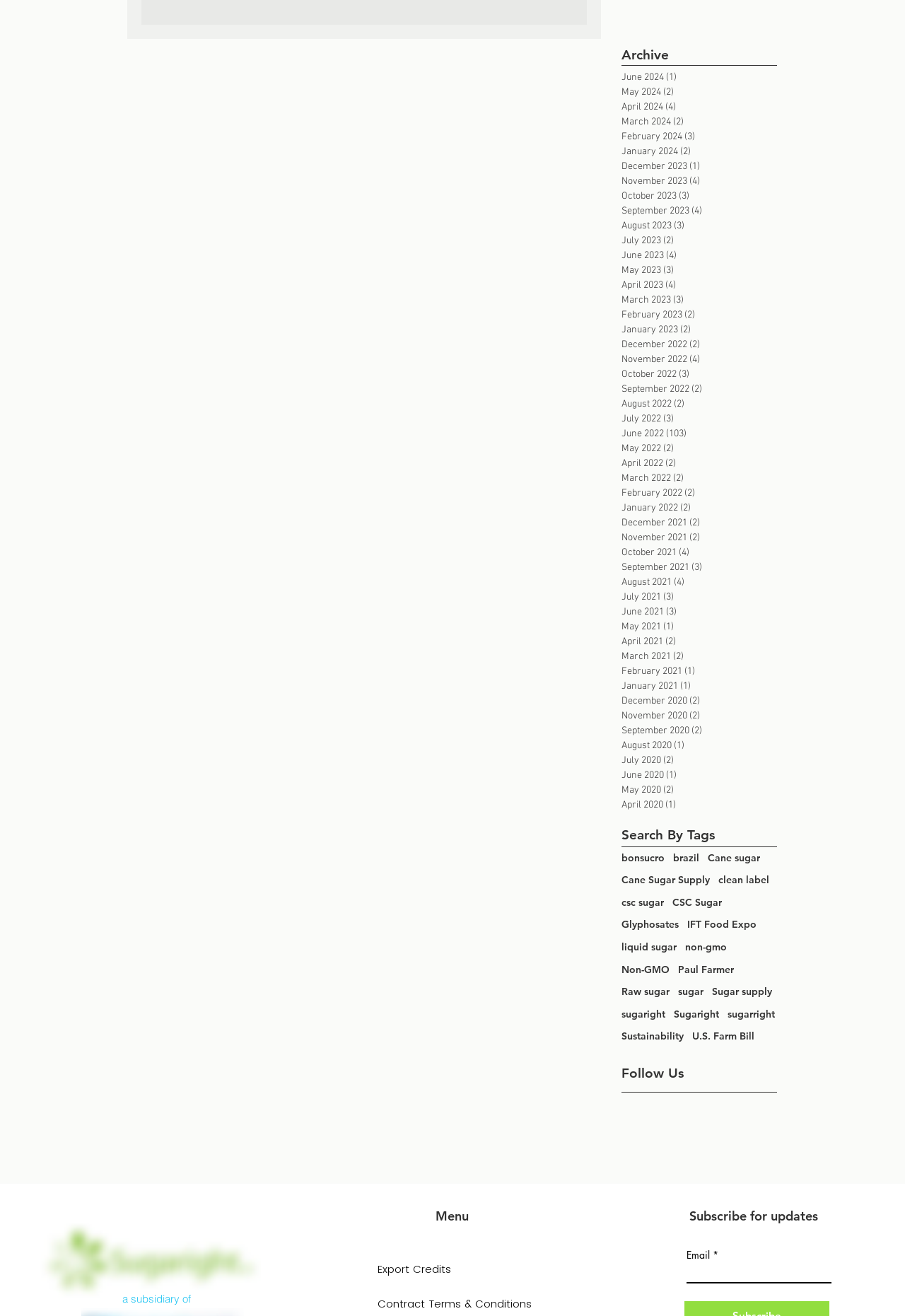From the webpage screenshot, predict the bounding box of the UI element that matches this description: "Why Frasers Property Residential?".

None